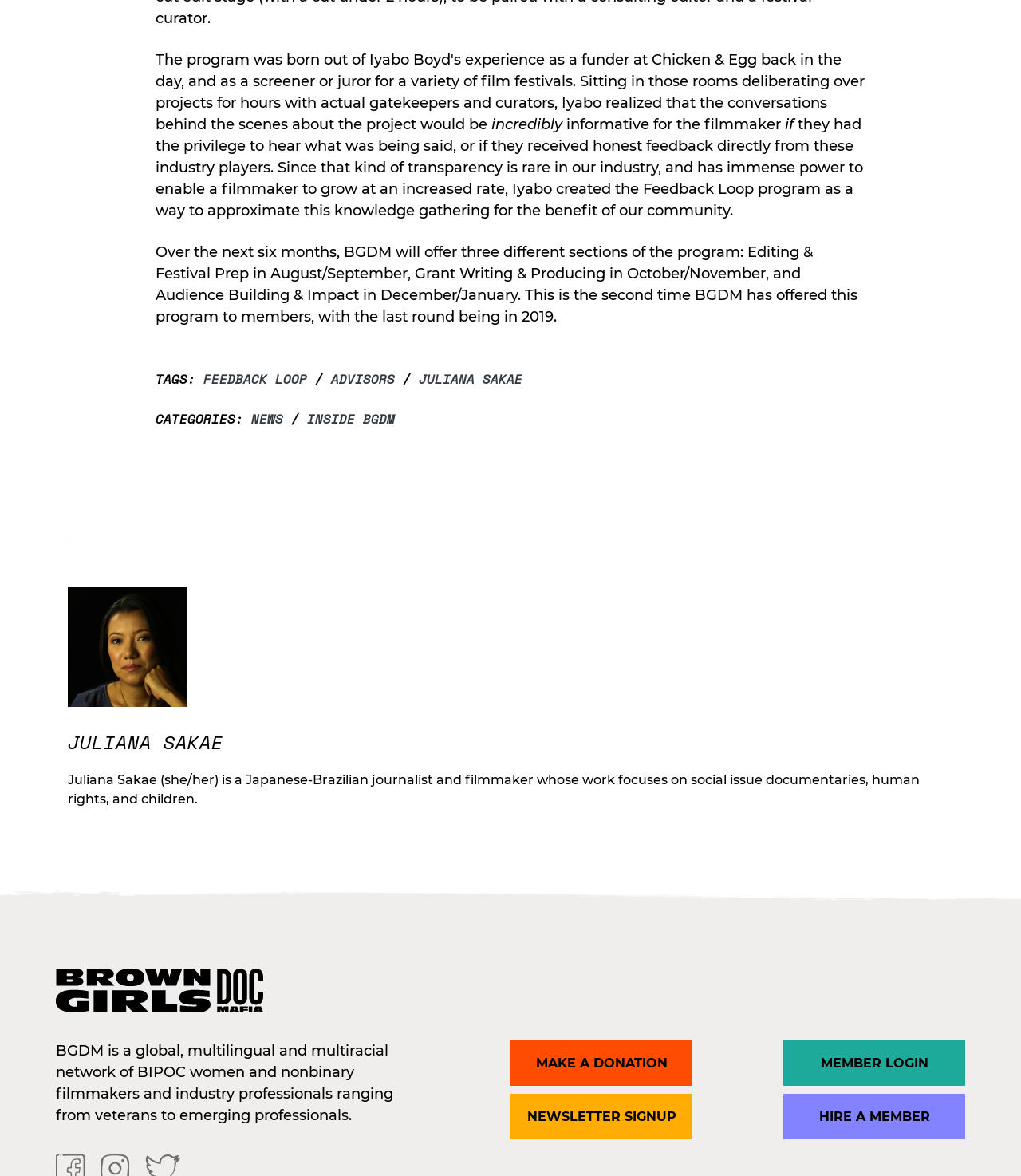Give a succinct answer to this question in a single word or phrase: 
What is the name of the organization mentioned on the webpage?

BGDM